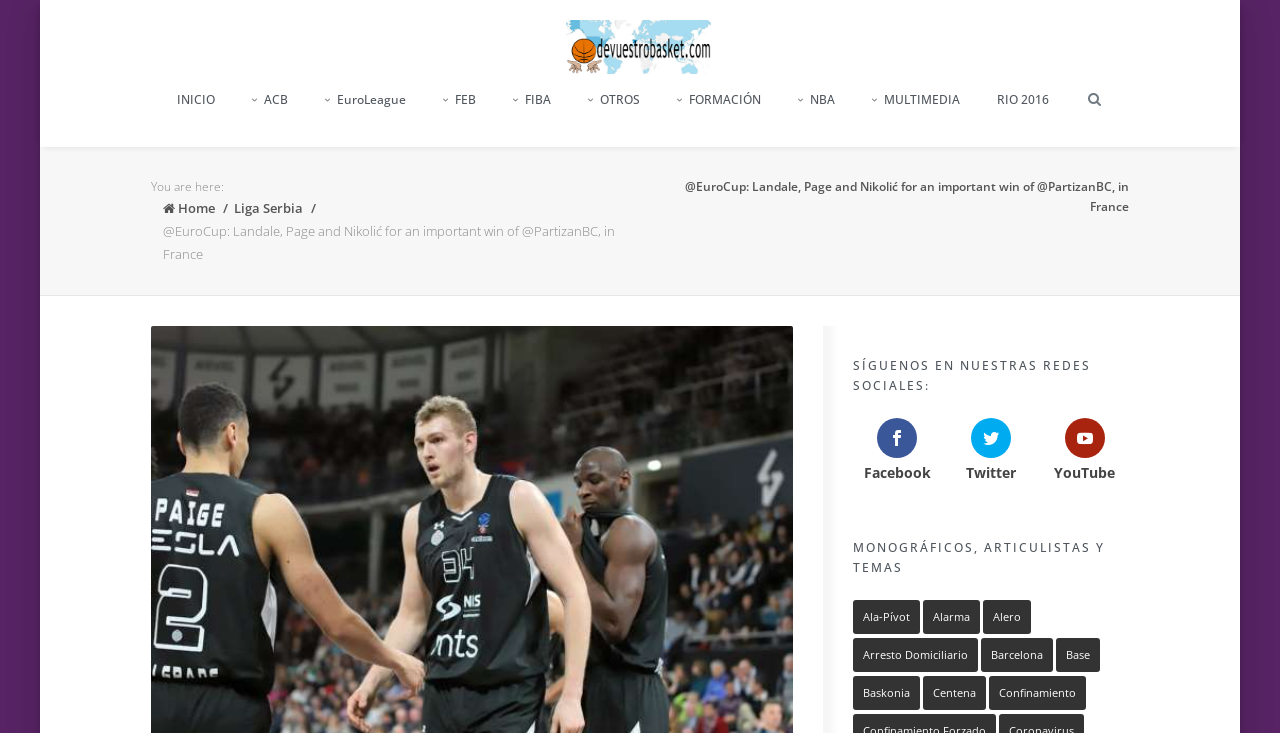Please provide the bounding box coordinates for the element that needs to be clicked to perform the following instruction: "Read about Liga Serbia". The coordinates should be given as four float numbers between 0 and 1, i.e., [left, top, right, bottom].

[0.183, 0.271, 0.252, 0.296]